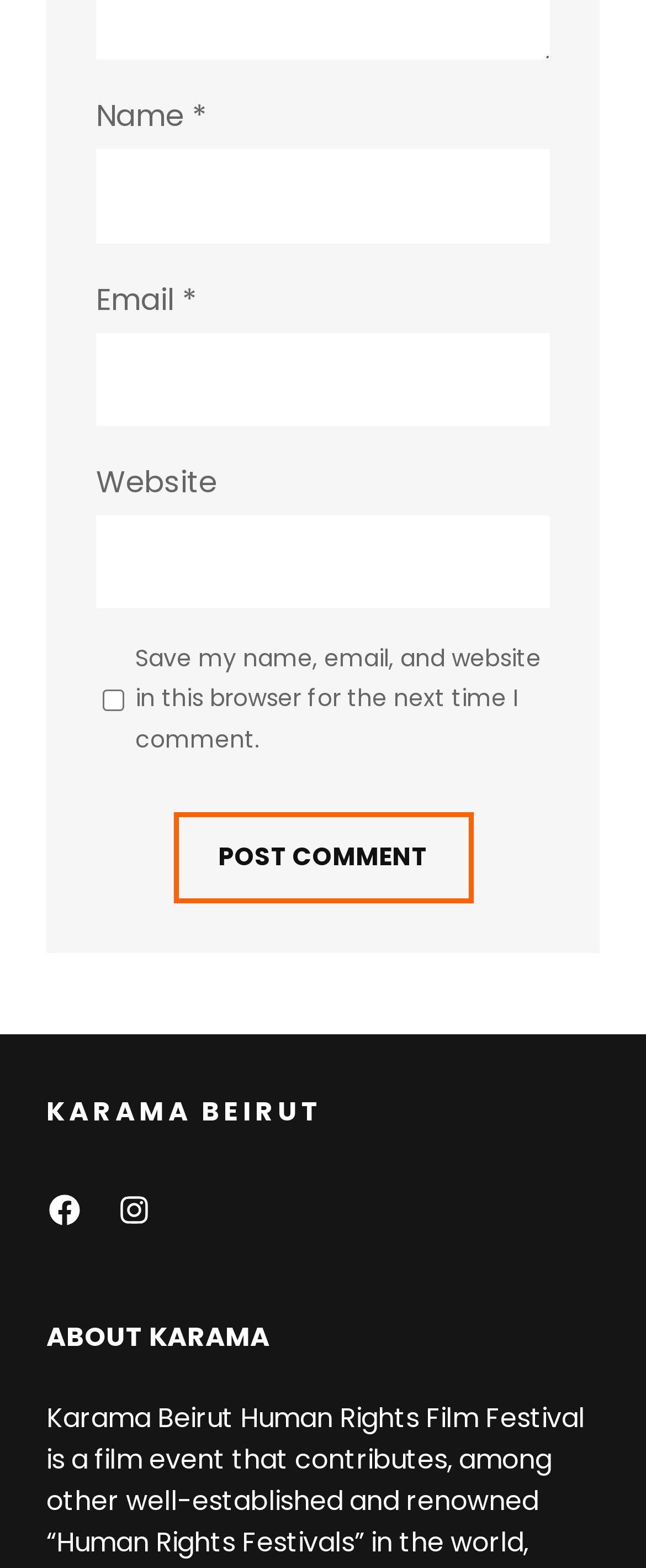Using the webpage screenshot, find the UI element described by Facebook. Provide the bounding box coordinates in the format (top-left x, top-left y, bottom-right x, bottom-right y), ensuring all values are floating point numbers between 0 and 1.

[0.046, 0.75, 0.154, 0.794]